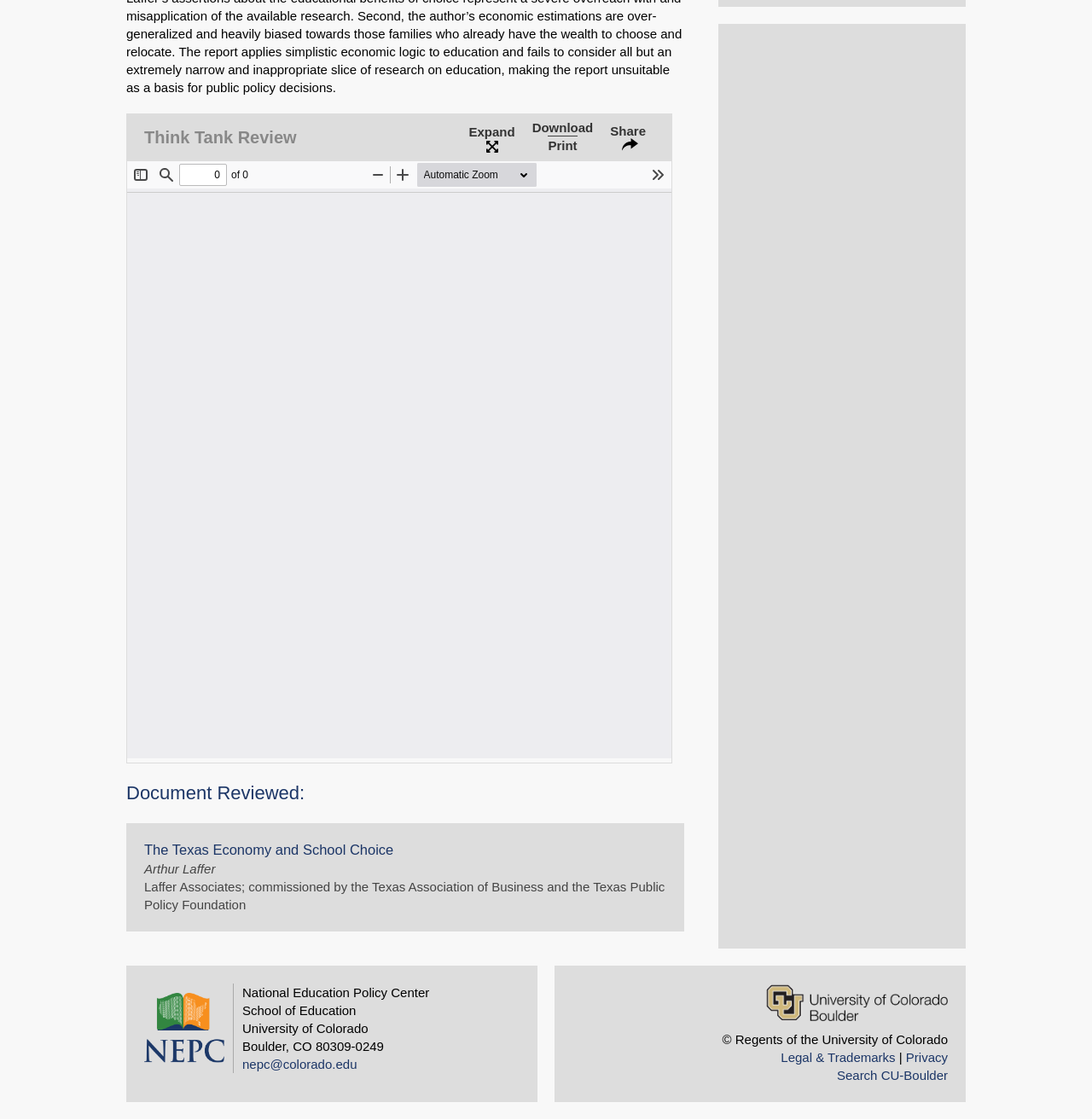Provide the bounding box coordinates of the UI element this sentence describes: "Search CU-Boulder".

[0.766, 0.953, 0.868, 0.966]